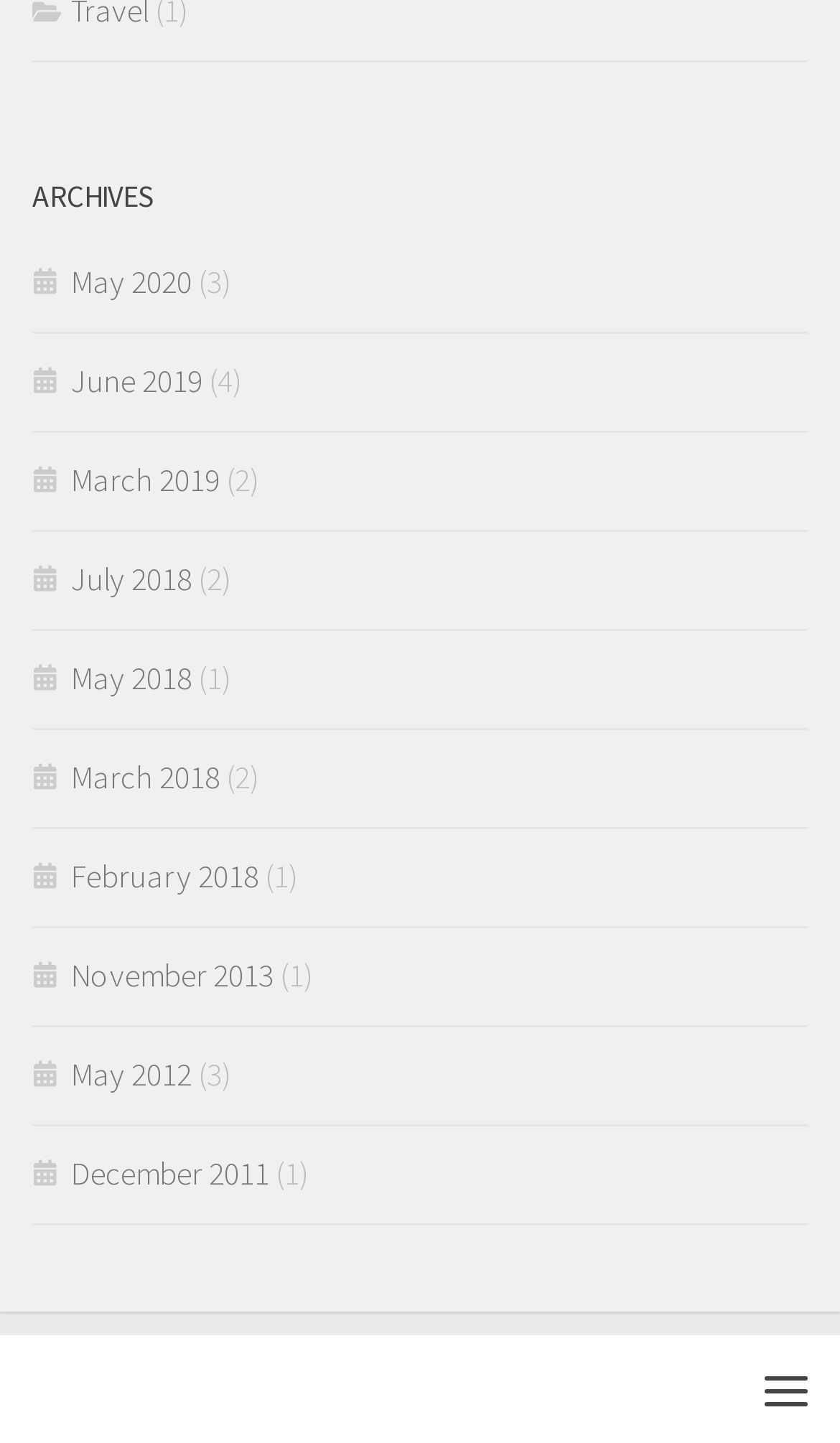Based on the image, give a detailed response to the question: What is the most recent archive month available?

I looked at the list of archive links and found the most recent one, which is May 2020. This link is located at the top of the list, indicating that it is the latest archive available.